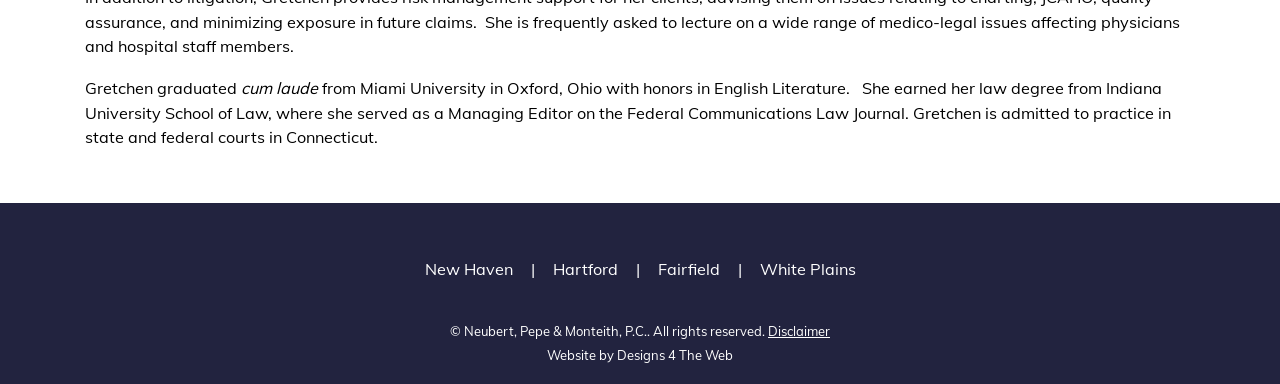Provide your answer to the question using just one word or phrase: What is the name of the law firm?

Neubert, Pepe & Monteith, P.C.